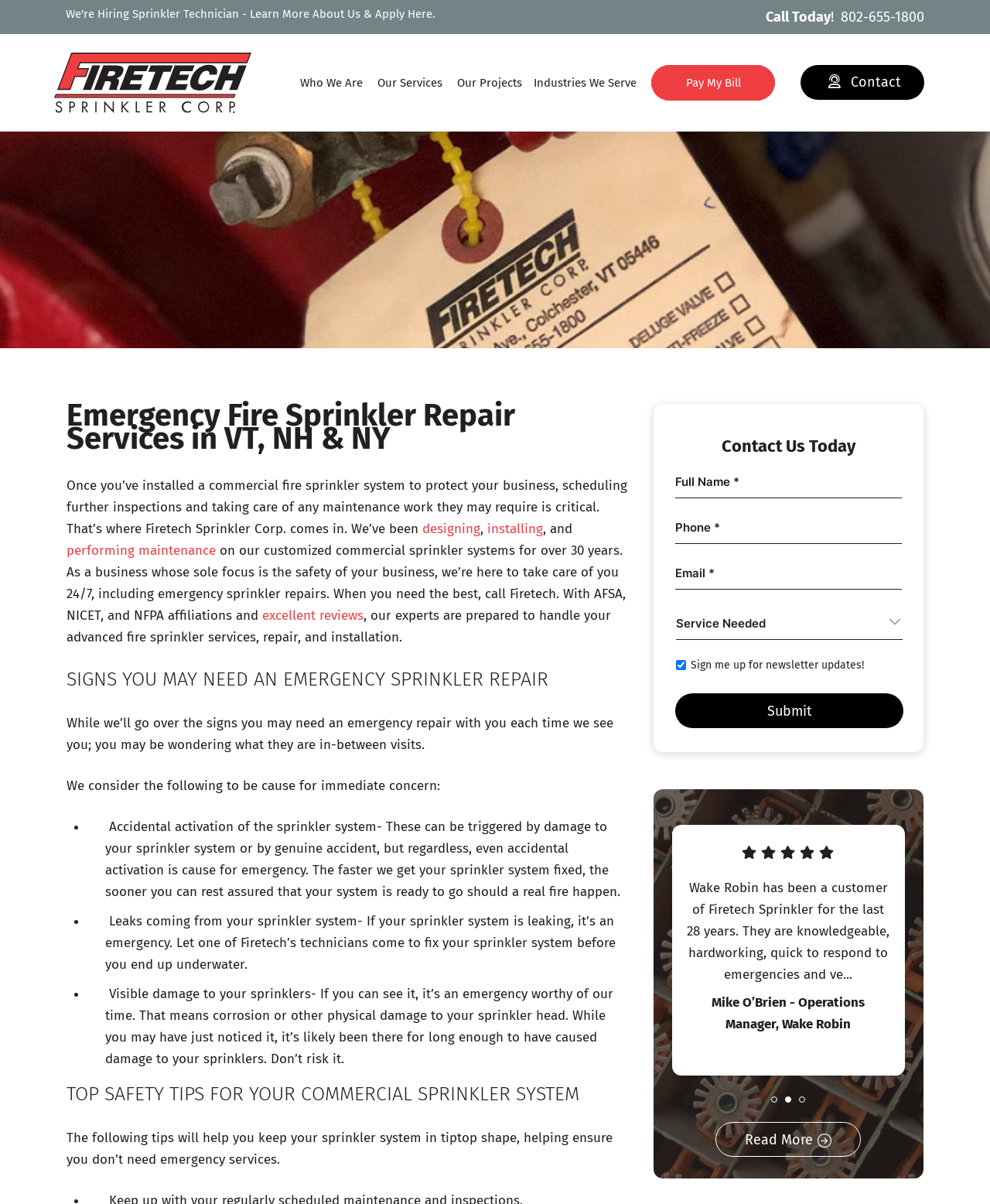Identify the bounding box coordinates for the region to click in order to carry out this instruction: "Learn more about the company". Provide the coordinates using four float numbers between 0 and 1, formatted as [left, top, right, bottom].

[0.303, 0.06, 0.37, 0.078]